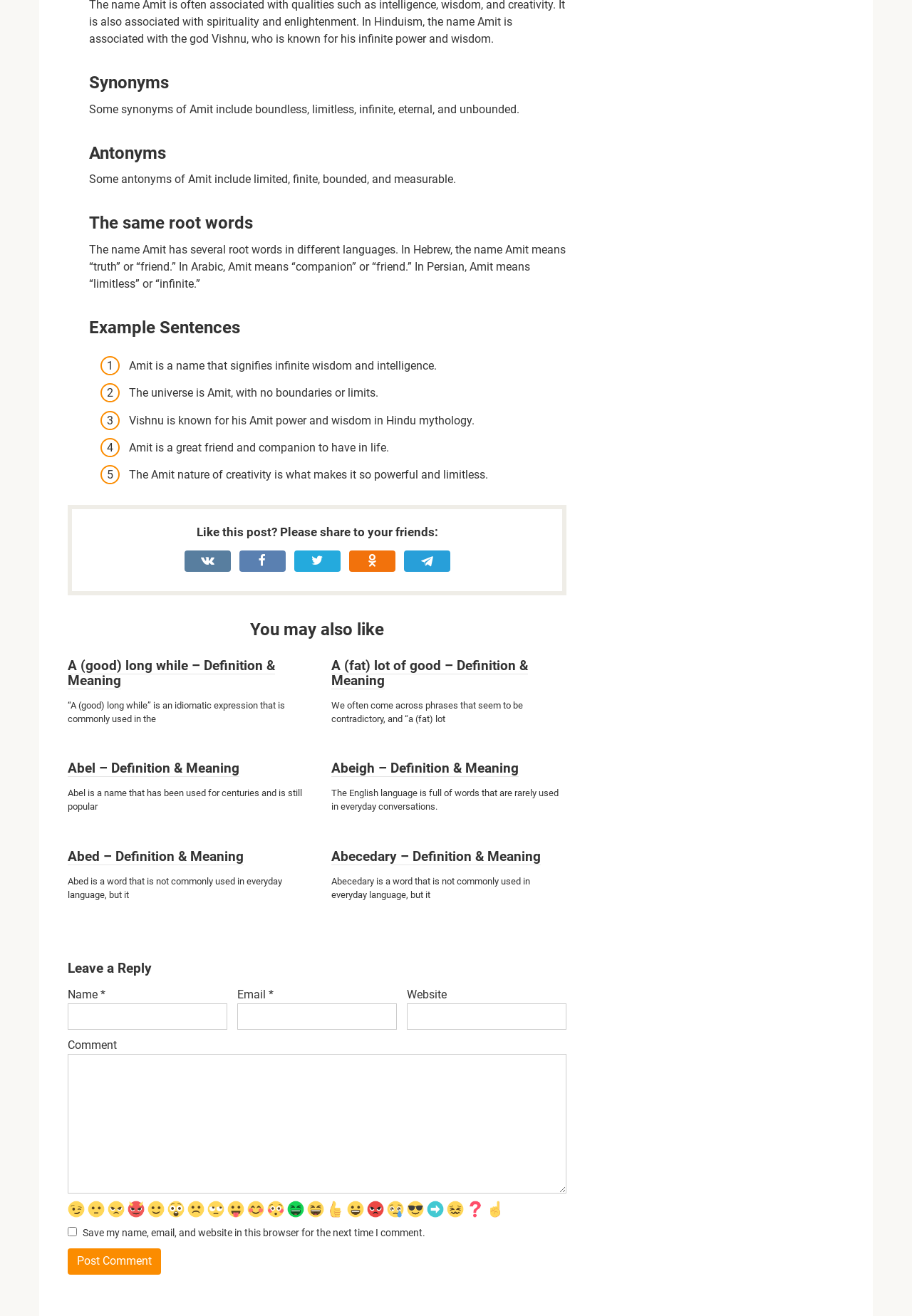What is the purpose of the textbox labeled 'Comment'?
Using the image as a reference, deliver a detailed and thorough answer to the question.

The textbox labeled 'Comment' is provided for users to leave a comment or feedback on the webpage. It is a required field, indicating that users must enter a comment to submit their response.